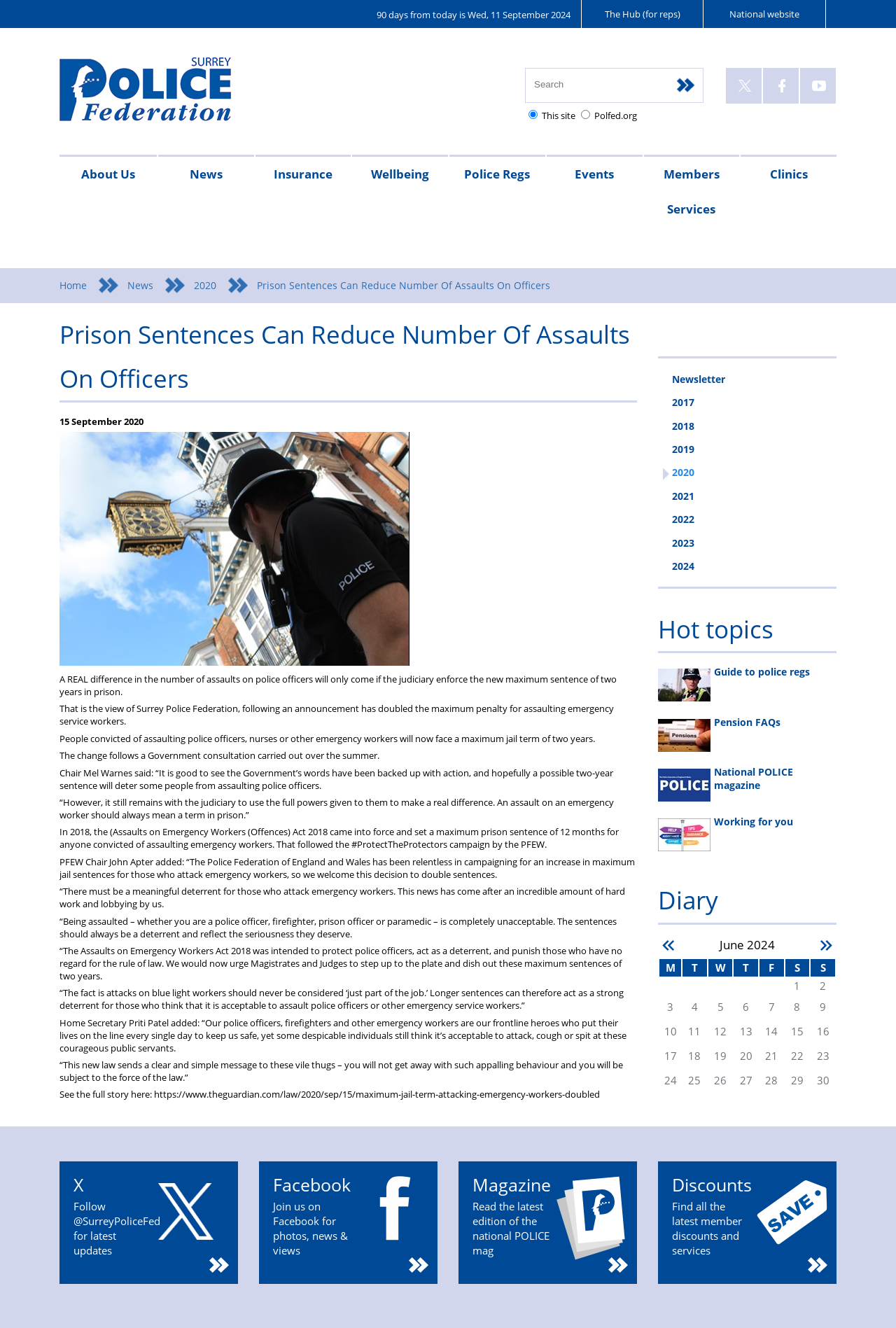Using the provided element description "Mccloud update pension myth-busting webinar", determine the bounding box coordinates of the UI element.

[0.654, 0.145, 0.663, 0.306]